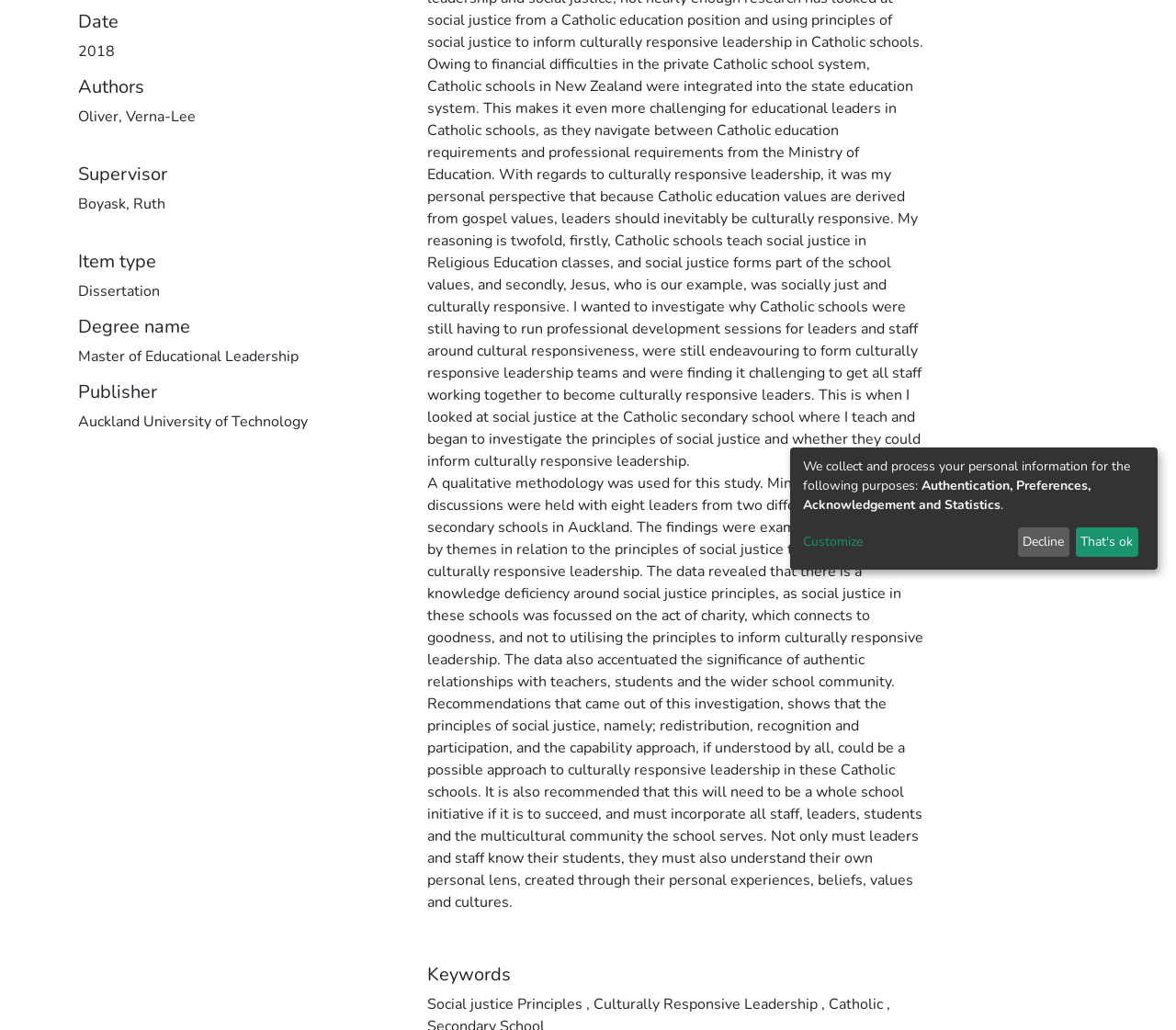Please determine the bounding box of the UI element that matches this description: Decline. The coordinates should be given as (top-left x, top-left y, bottom-right x, bottom-right y), with all values between 0 and 1.

[0.865, 0.512, 0.909, 0.541]